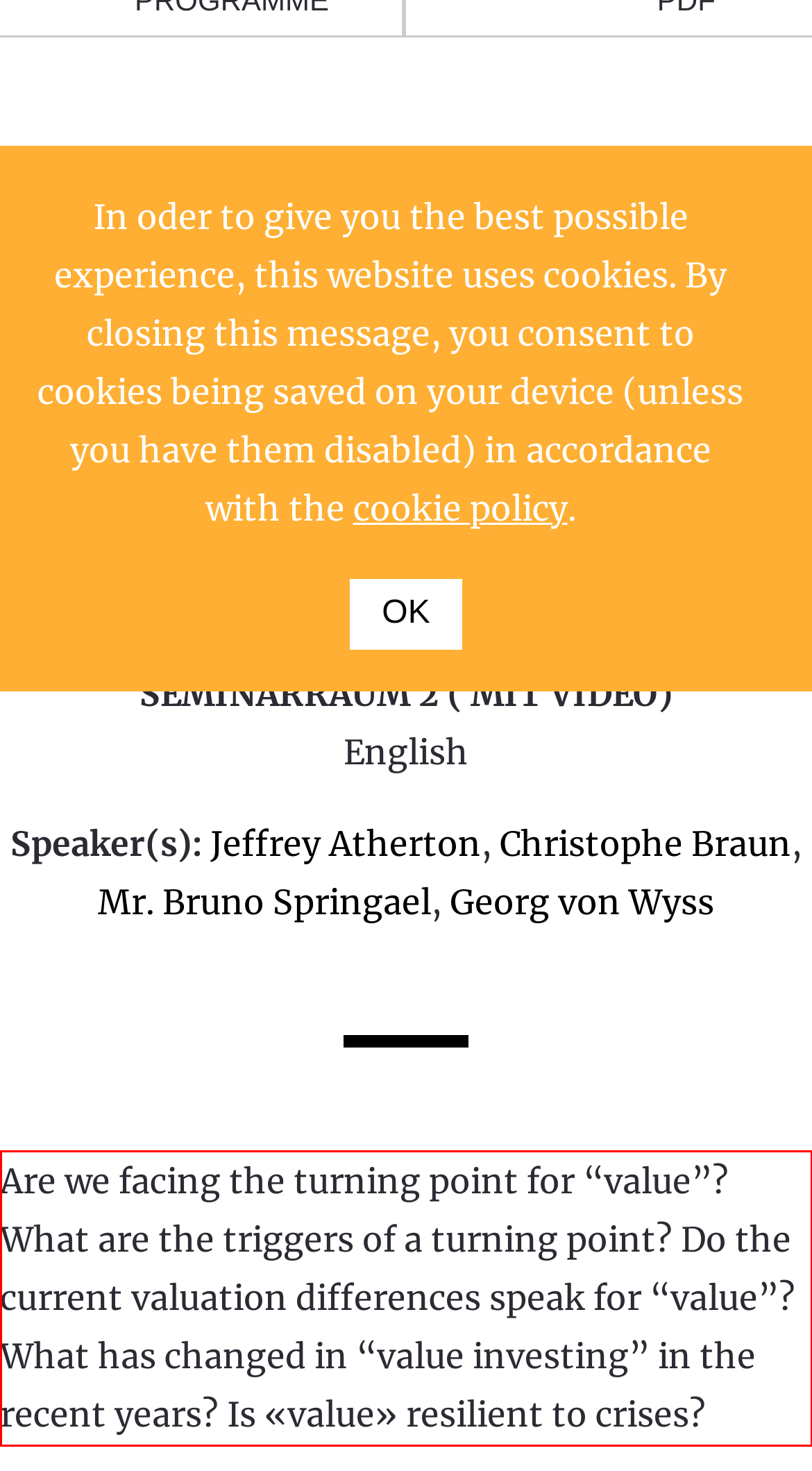Please examine the screenshot of the webpage and read the text present within the red rectangle bounding box.

Are we facing the turning point for “value”? What are the triggers of a turning point? Do the current valuation differences speak for “value”? What has changed in “value investing” in the recent years? Is «value» resilient to crises?